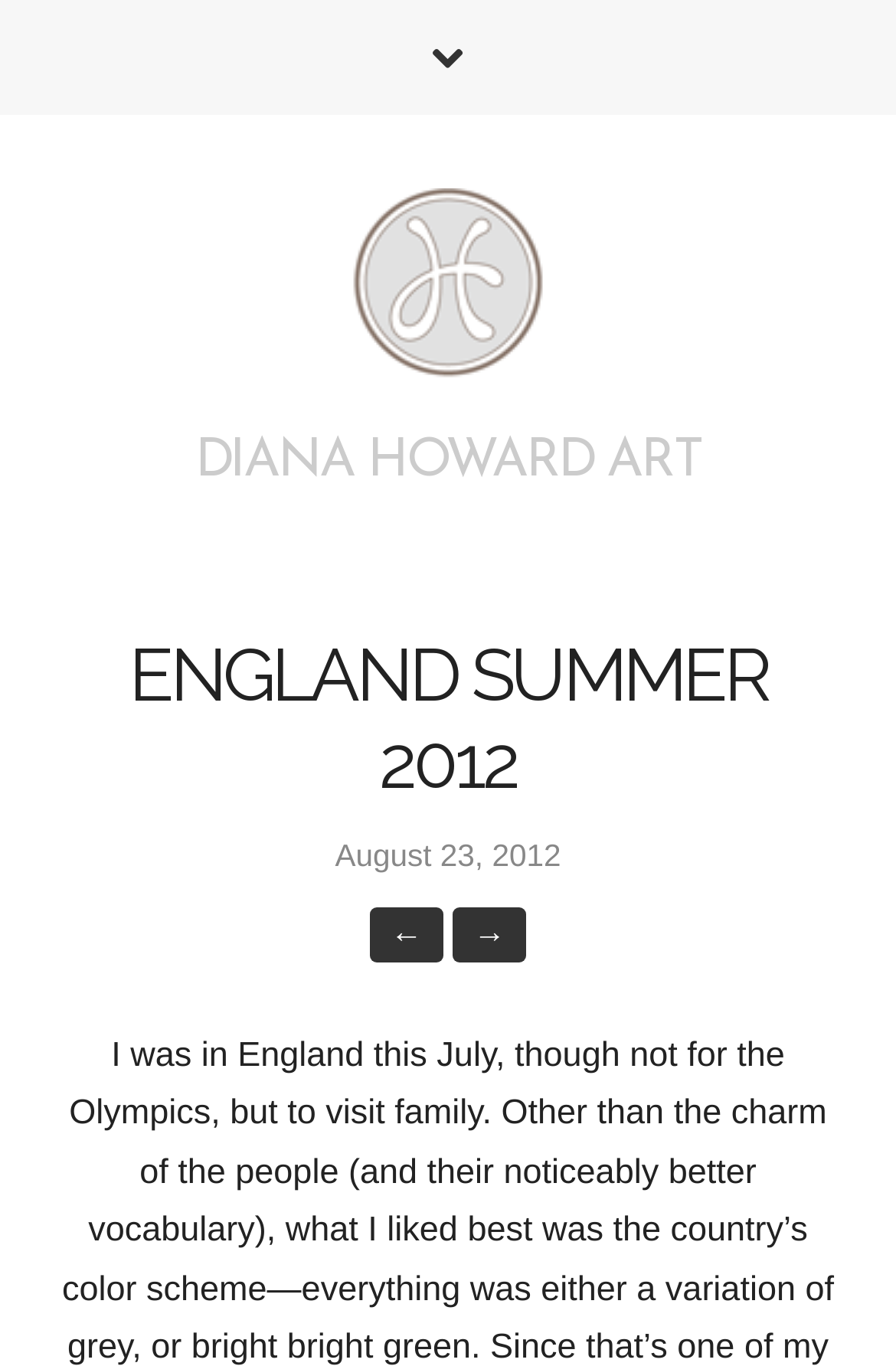Locate the bounding box of the user interface element based on this description: "CORE SYSTEM".

None